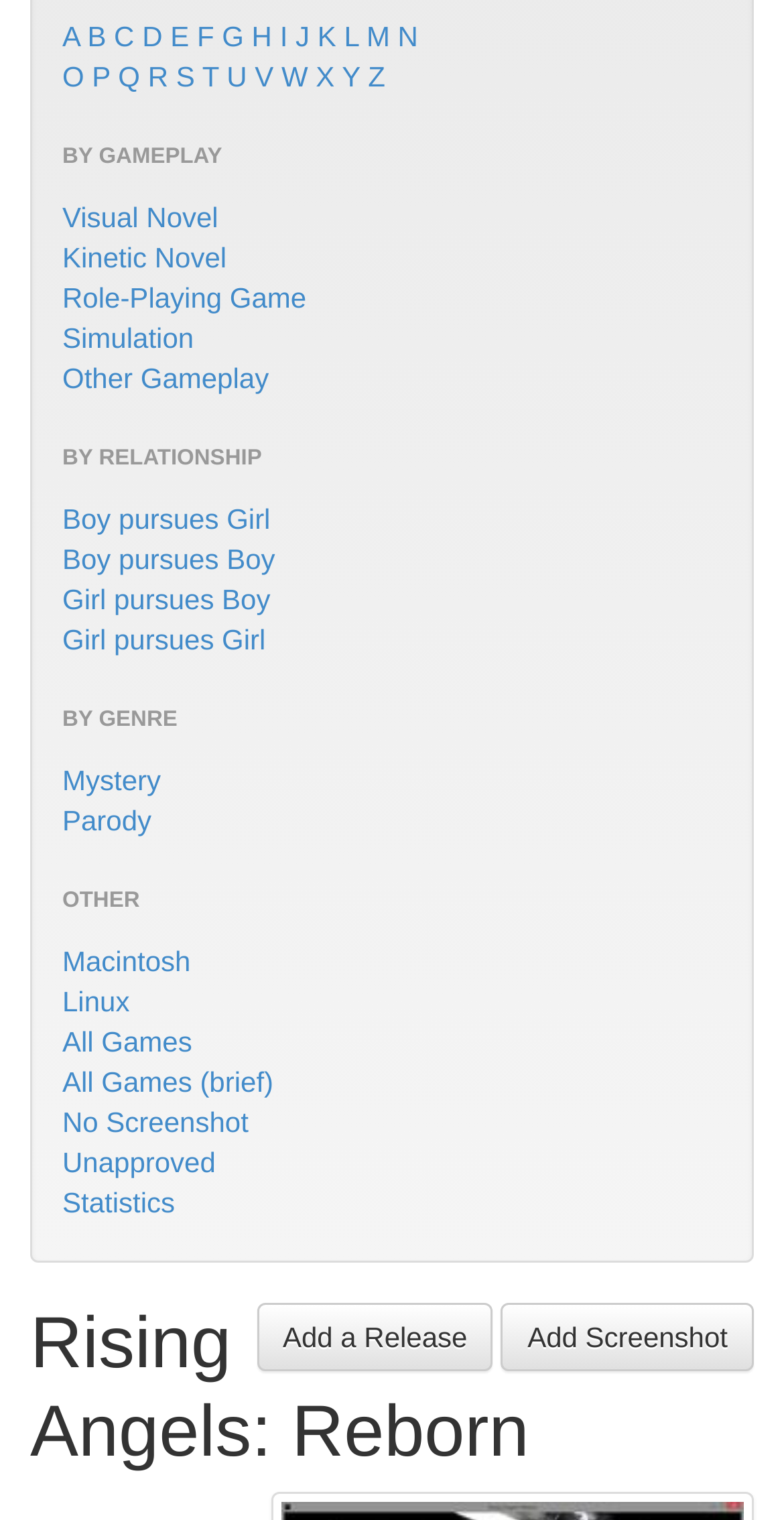Given the following UI element description: "Boy pursues Boy", find the bounding box coordinates in the webpage screenshot.

[0.079, 0.357, 0.351, 0.378]